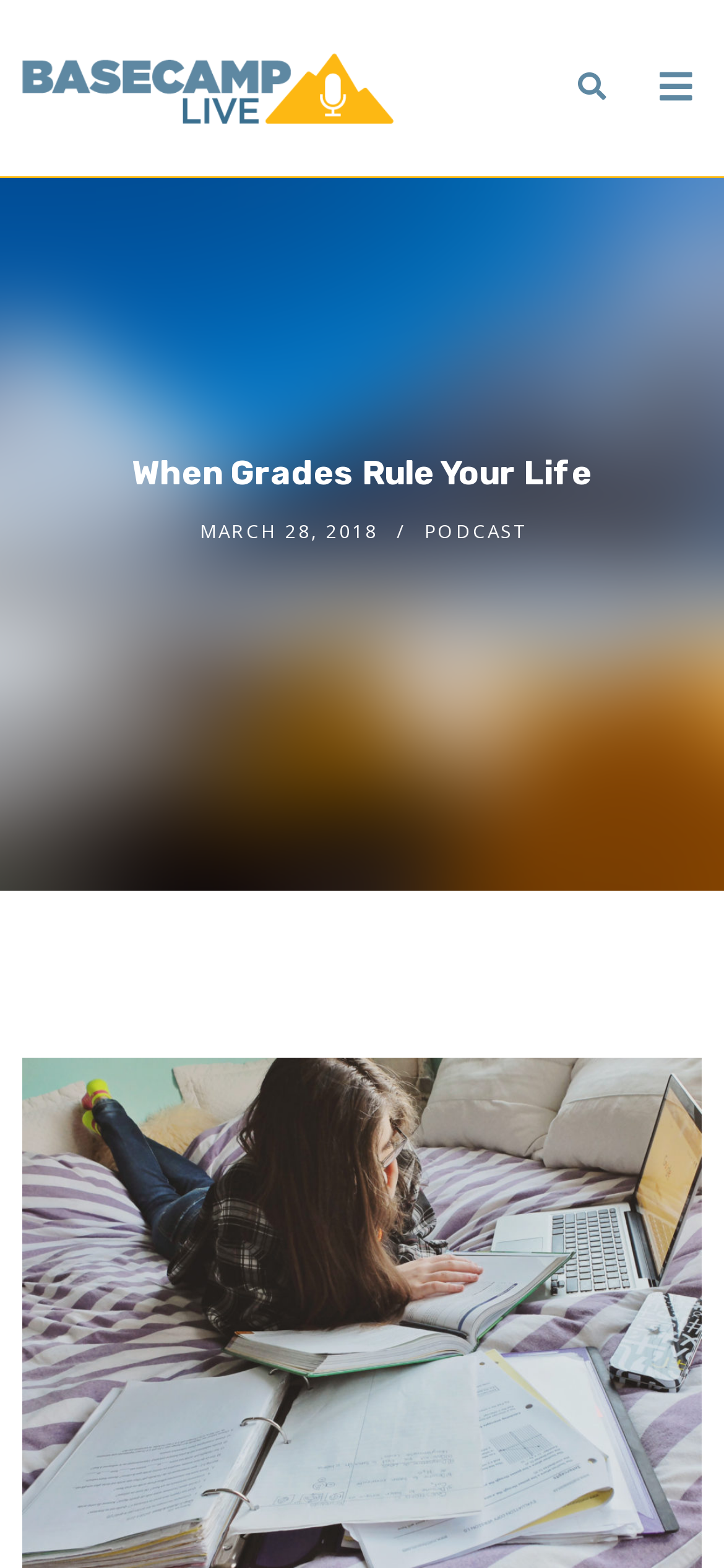What type of content is available on this webpage?
Please answer the question with a single word or phrase, referencing the image.

PODCAST